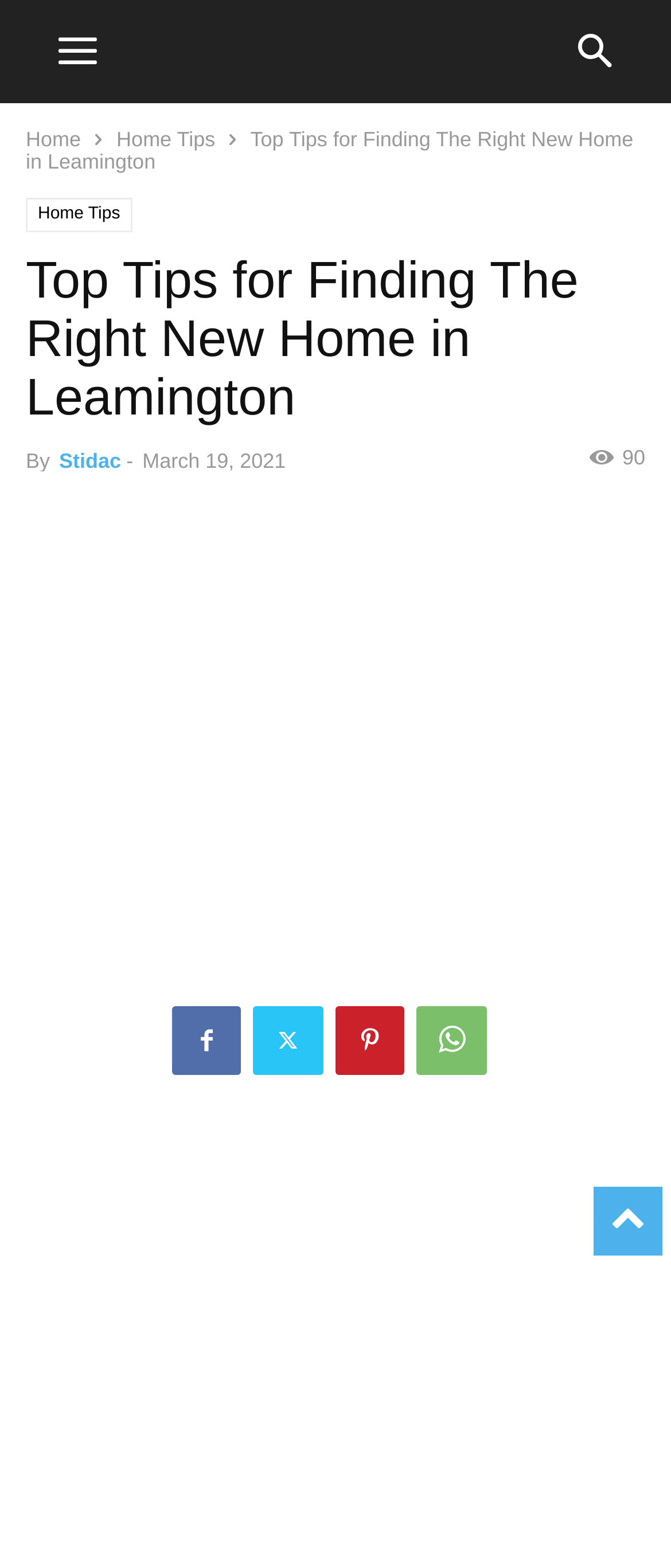Find the bounding box coordinates of the area that needs to be clicked in order to achieve the following instruction: "Click the Friends and Alumni of LC Logo". The coordinates should be specified as four float numbers between 0 and 1, i.e., [left, top, right, bottom].

None